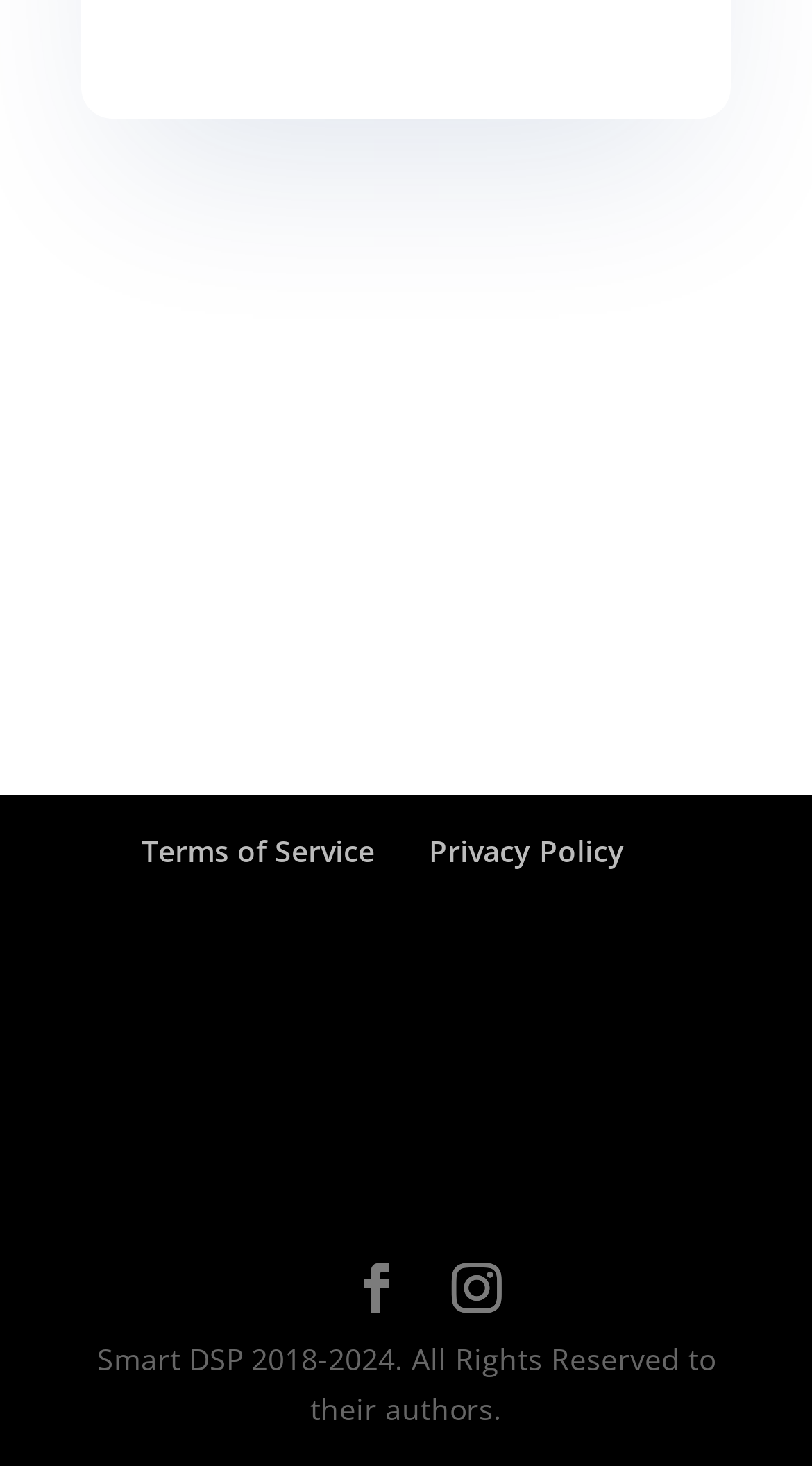Identify the bounding box for the UI element specified in this description: "Rachel Broughton". The coordinates must be four float numbers between 0 and 1, formatted as [left, top, right, bottom].

None